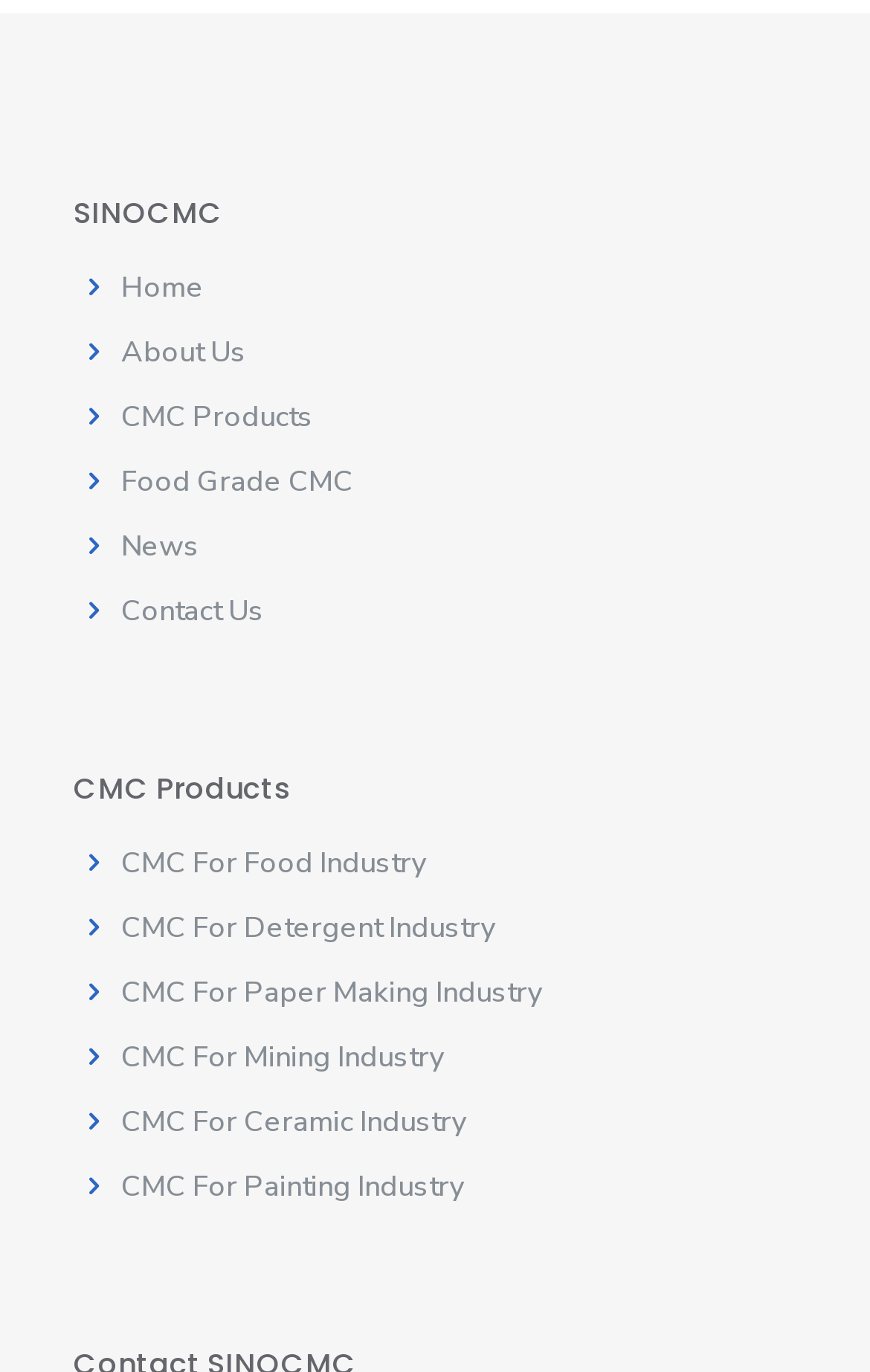How many industries are CMC products used in?
Offer a detailed and exhaustive answer to the question.

According to the webpage, CMC products are used in six industries: Food, Detergent, Paper Making, Mining, Ceramic, and Painting.